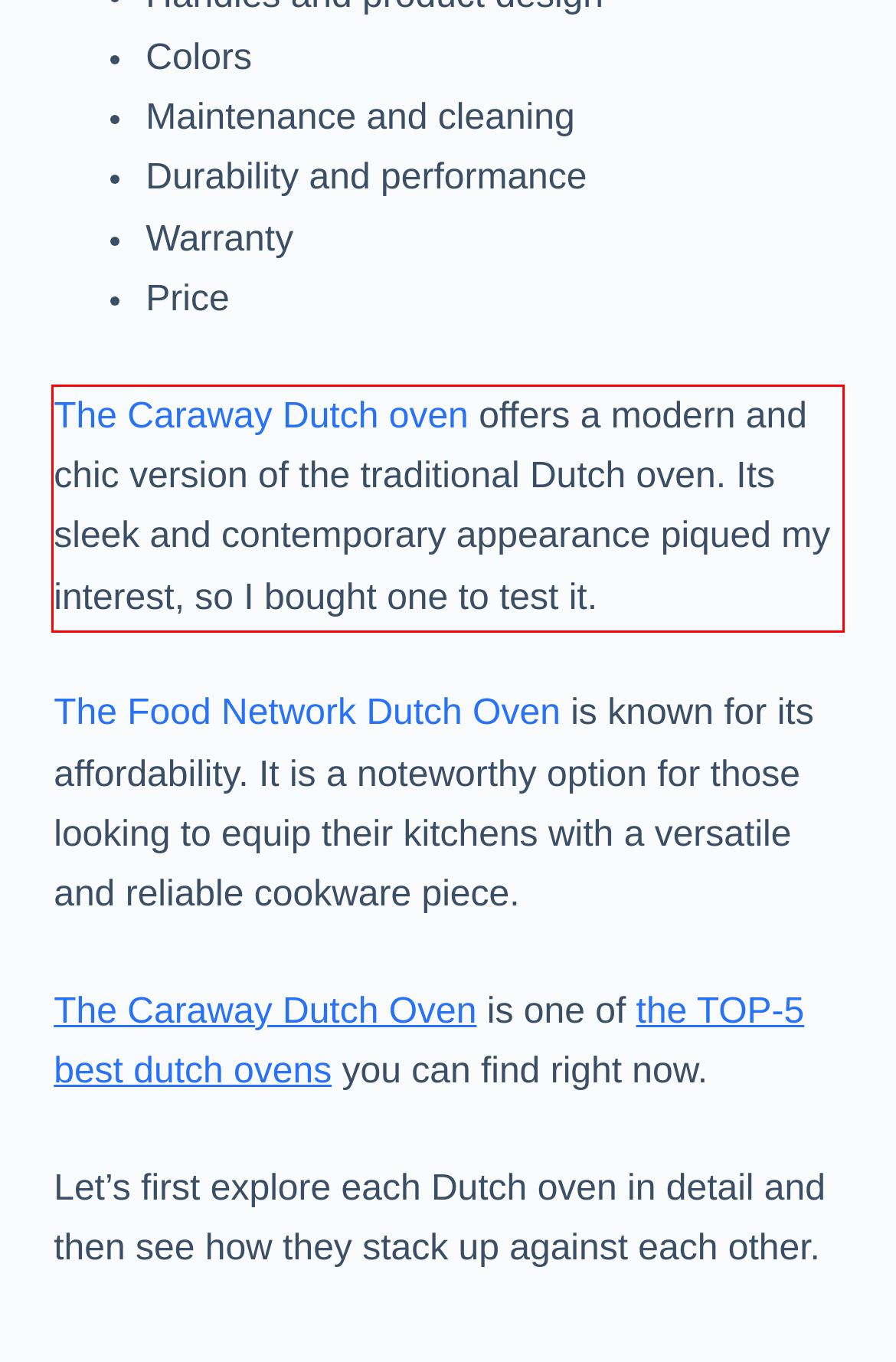Review the screenshot of the webpage and recognize the text inside the red rectangle bounding box. Provide the extracted text content.

The Caraway Dutch oven offers a modern and chic version of the traditional Dutch oven. Its sleek and contemporary appearance piqued my interest, so I bought one to test it.